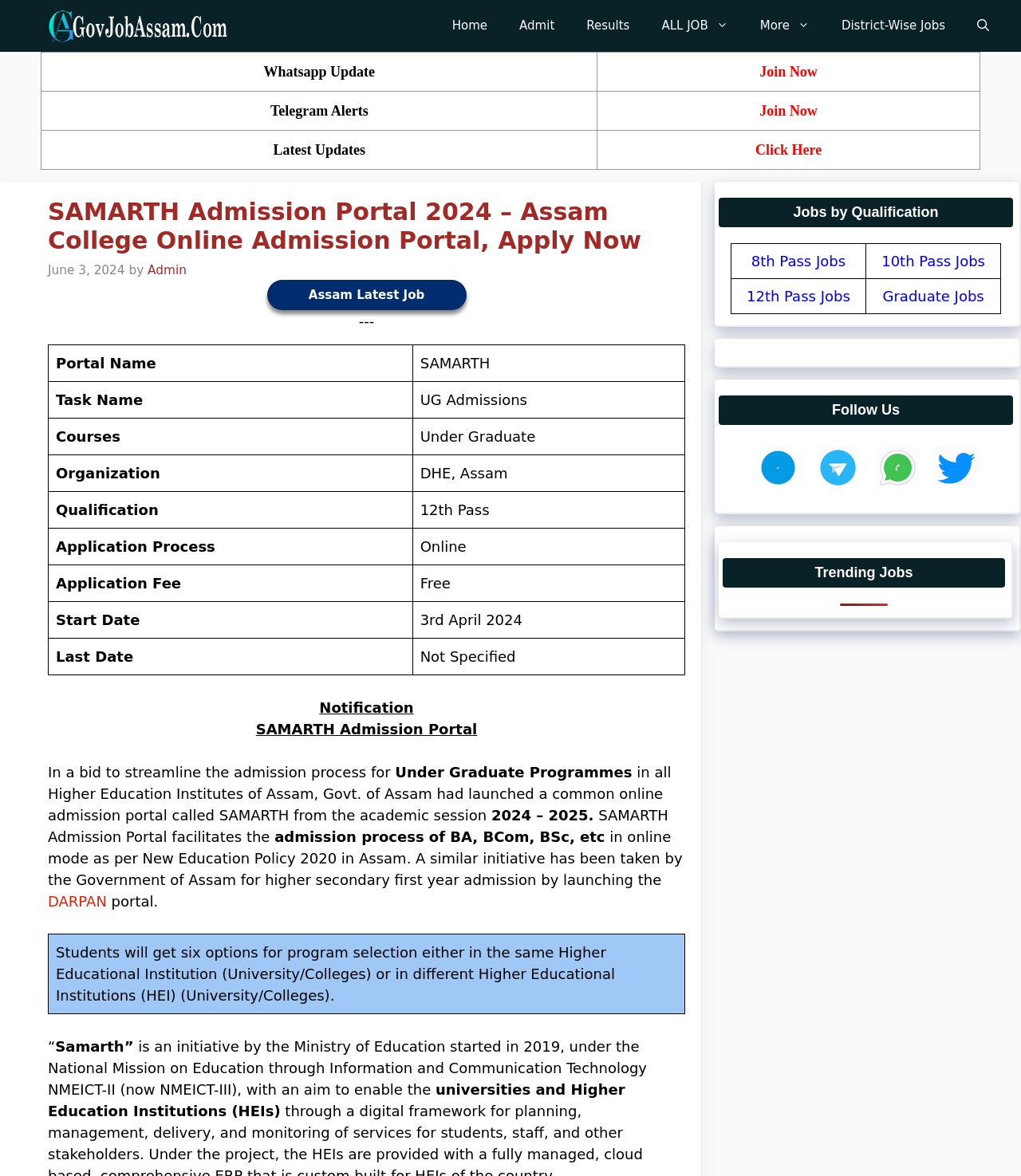Can you specify the bounding box coordinates of the area that needs to be clicked to fulfill the following instruction: "Click on the 'Admin' link"?

[0.145, 0.223, 0.183, 0.236]